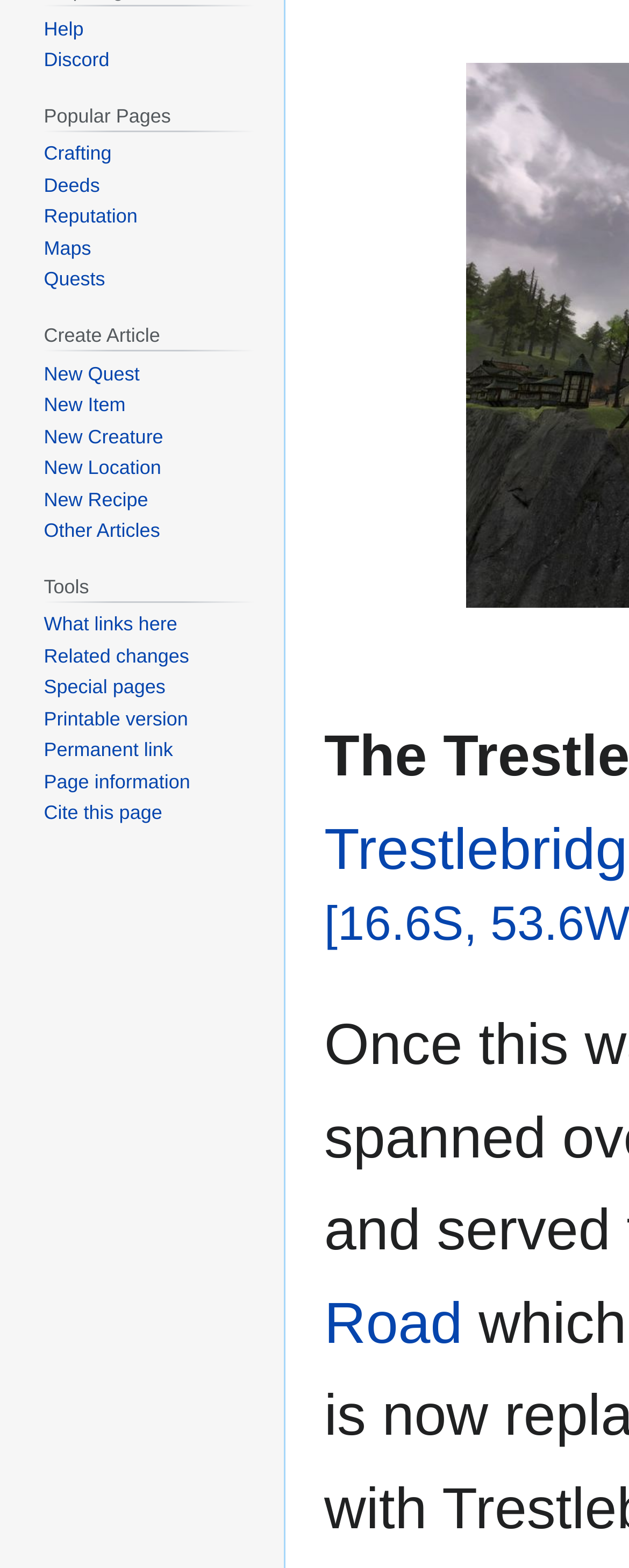Identify the bounding box coordinates for the UI element described as follows: "Crafting". Ensure the coordinates are four float numbers between 0 and 1, formatted as [left, top, right, bottom].

[0.07, 0.091, 0.177, 0.105]